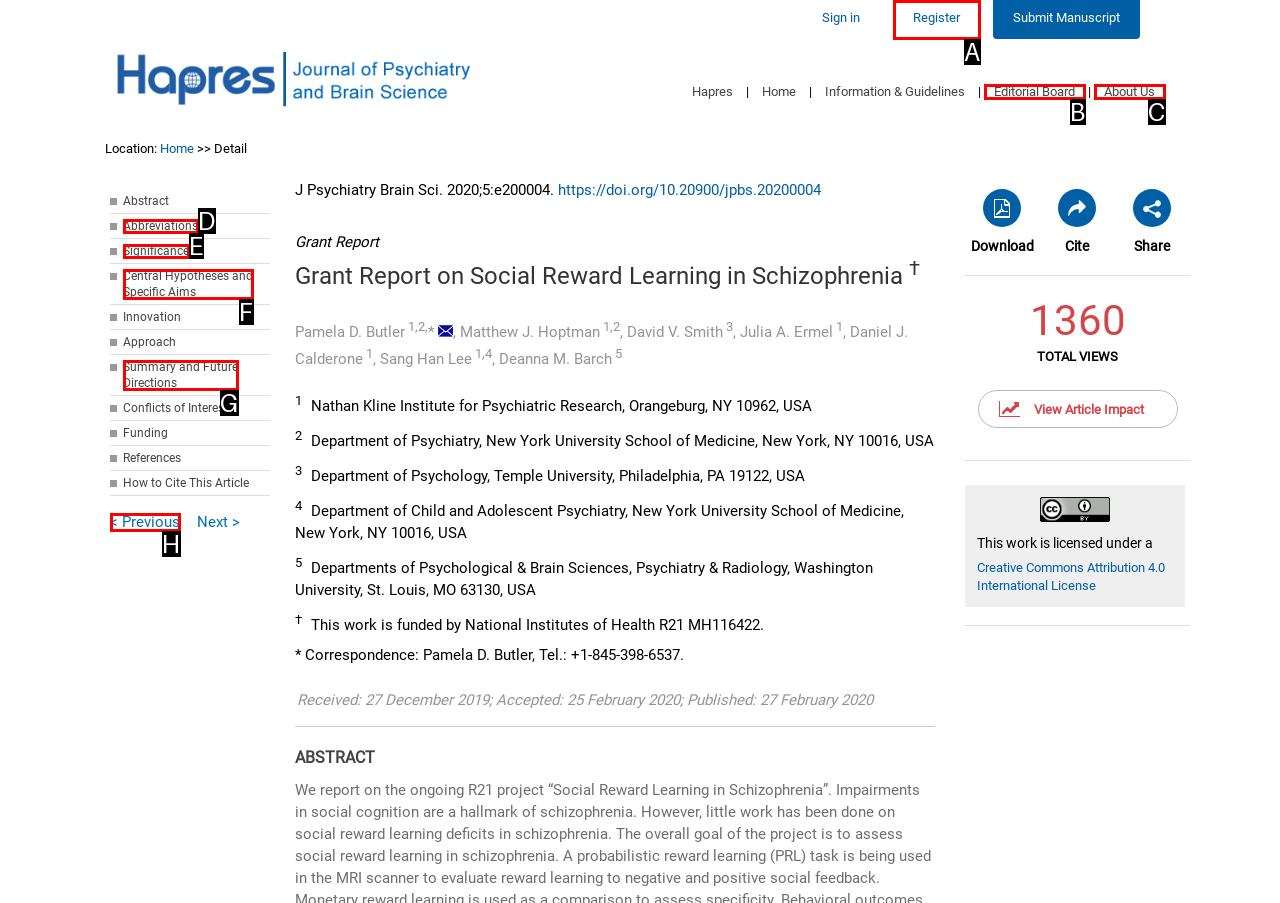Which option corresponds to the following element description: Editorial Board?
Please provide the letter of the correct choice.

B